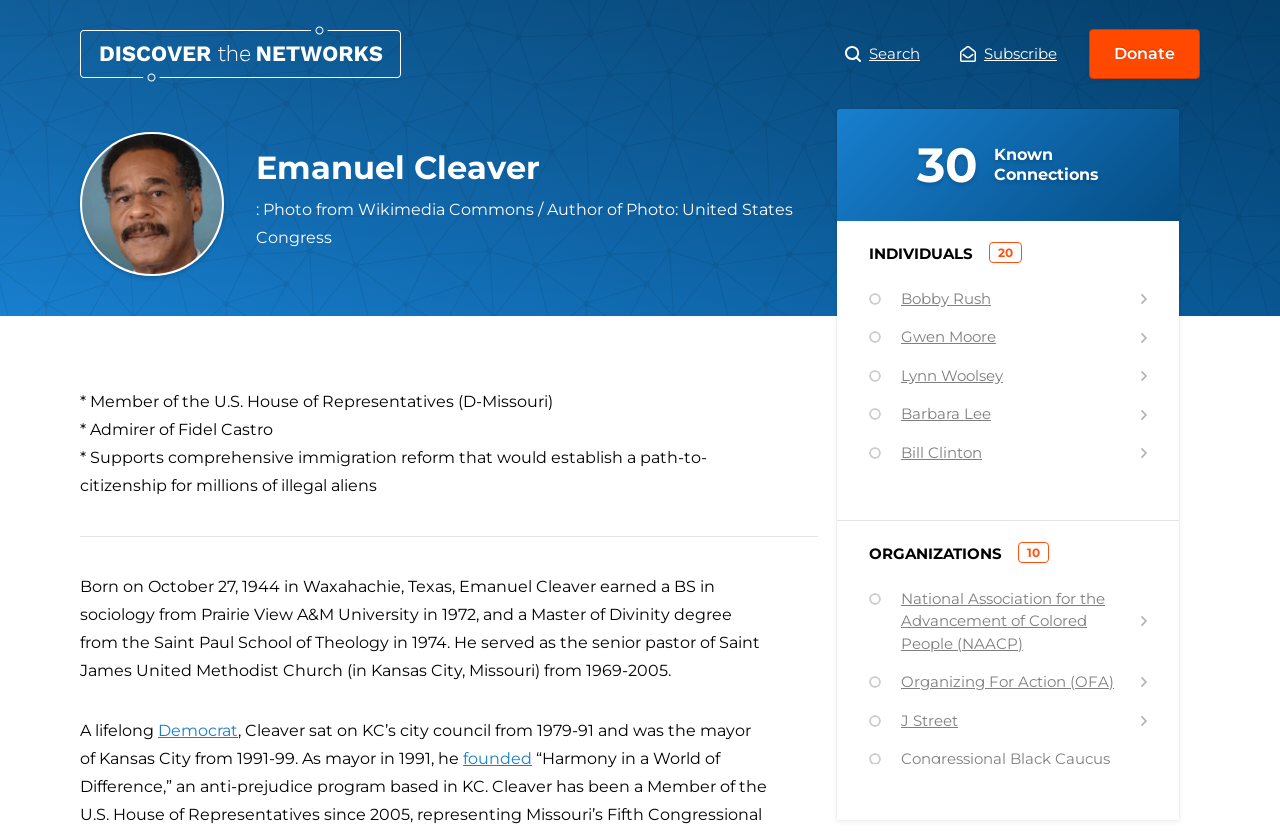Please respond in a single word or phrase: 
What is the occupation of Emanuel Cleaver?

U.S. House of Representatives